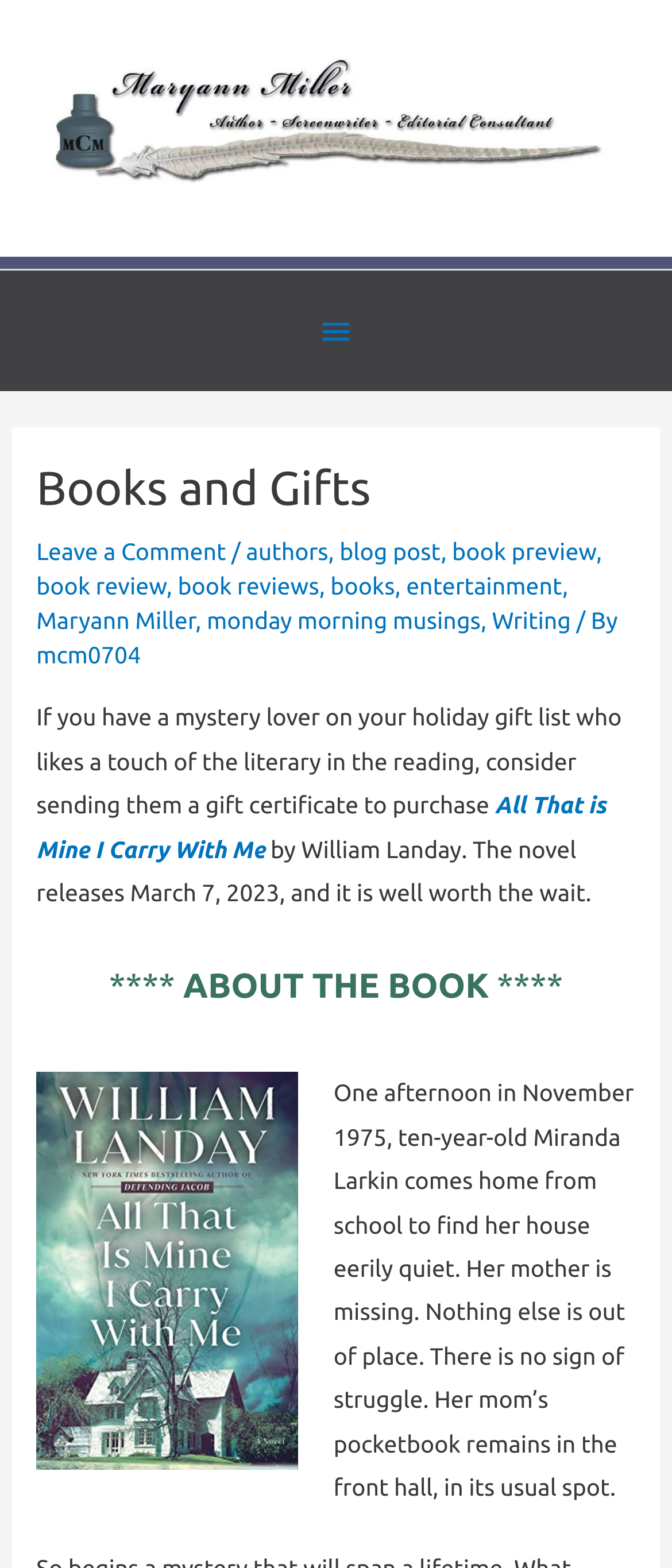What is the title of the book being promoted?
Answer the question with just one word or phrase using the image.

All That is Mine I Carry With Me